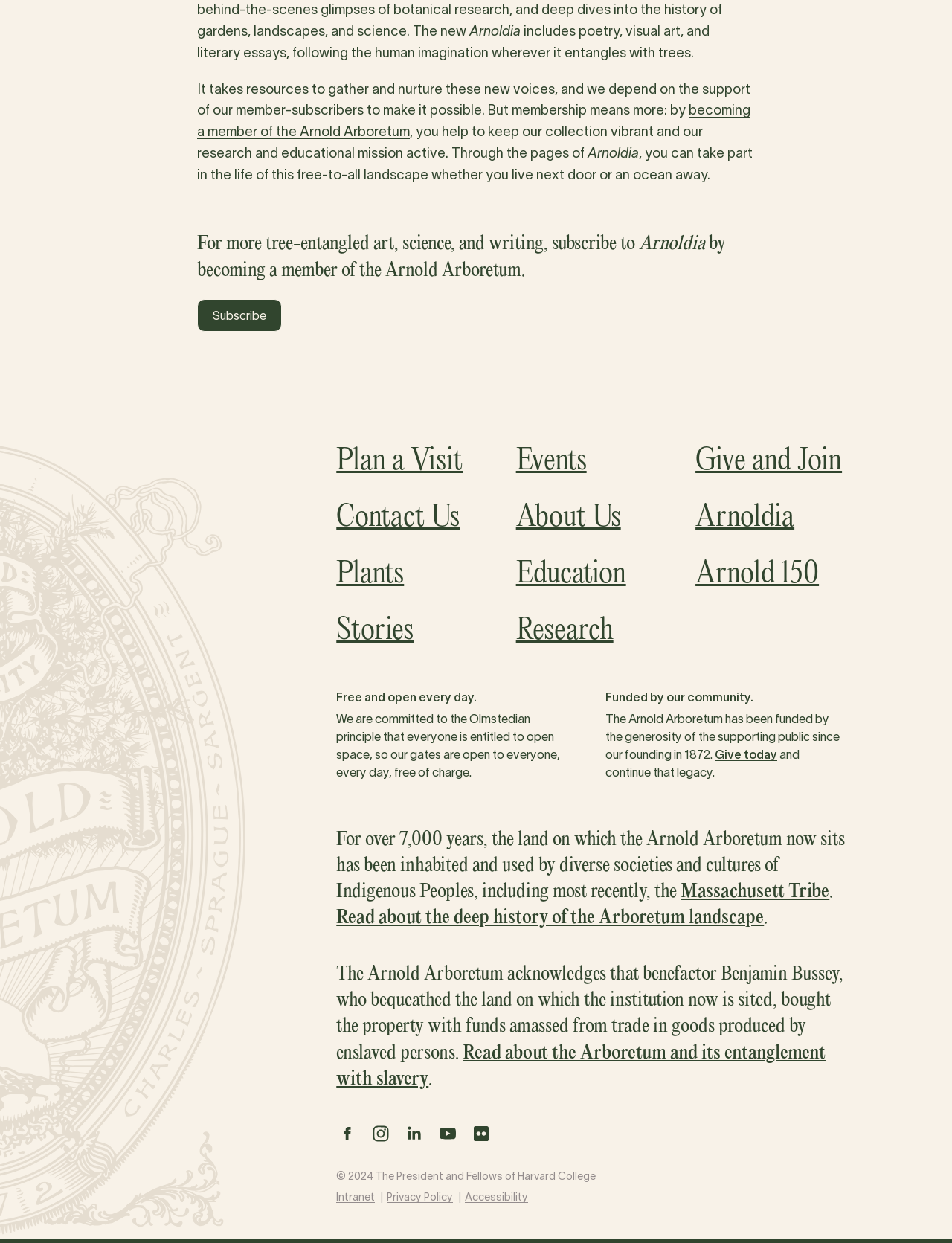What is the history of the land on which the Arnold Arboretum sits?
Use the image to give a comprehensive and detailed response to the question.

The text 'For over 7,000 years, the land on which the Arnold Arboretum now sits has been inhabited and used by diverse societies and cultures of Indigenous Peoples, including most recently, the Massachusett Tribe.' reveals that the land has a rich history of being inhabited by Indigenous Peoples.